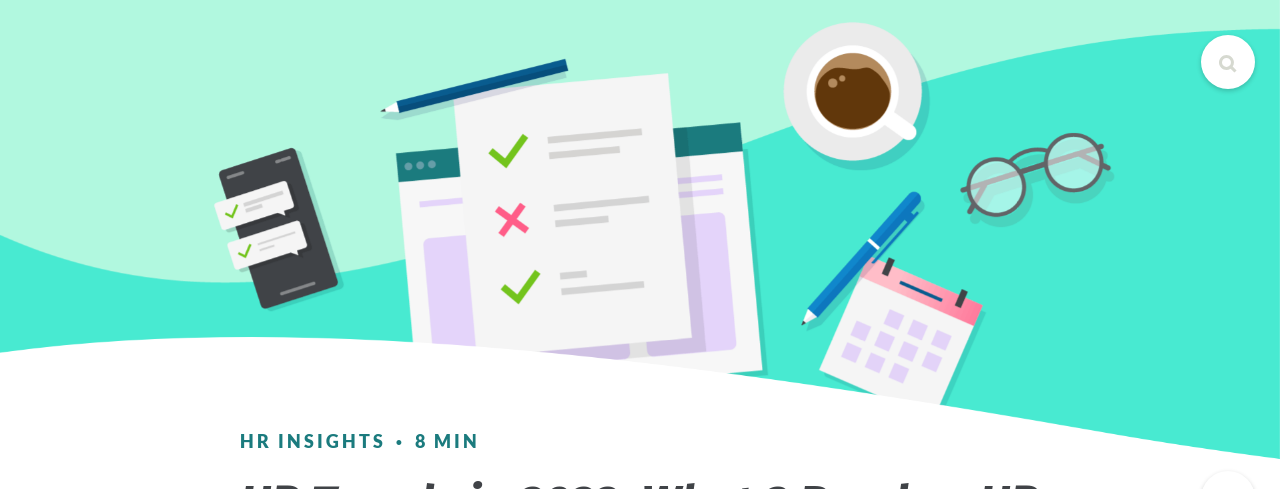Describe every aspect of the image in detail.

The image showcases a vibrant and modern workspace themed around HR insights, specifically focusing on the "HR Trends in 2022." It features essential items including a smartphone displaying checklists, a stack of papers with tick marks and an "X," a blue pen, a calendar, and a steaming cup of coffee, all set against a soothing teal background. This visually engaging composition emphasizes organization and efficiency in human resource practices, reflecting the article's theme of understanding evolving workplace dynamics. A header highlights the article’s title and its reading time of 8 minutes, inviting readers to explore valuable insights into the 2022 HR landscape.